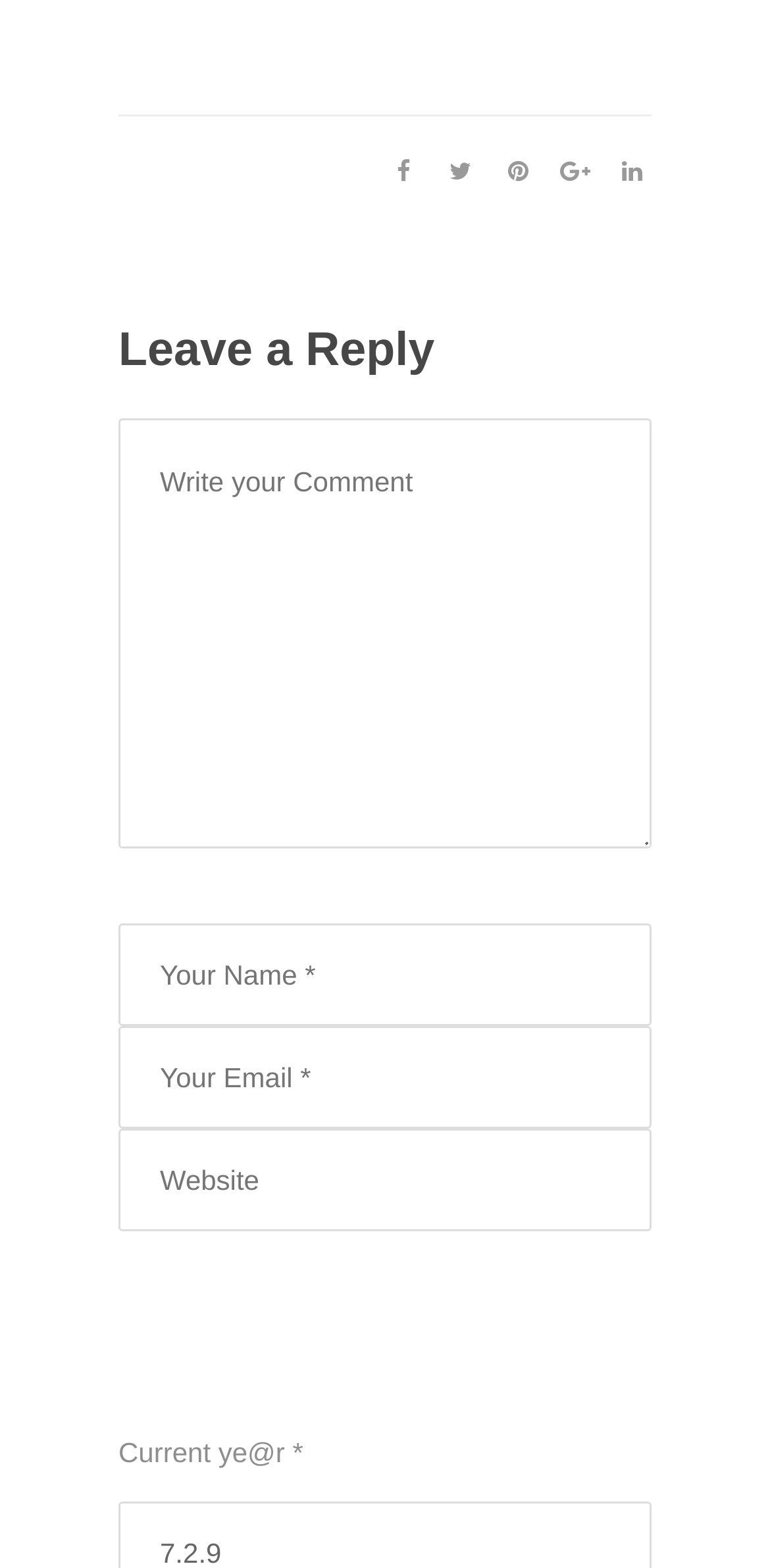What is the purpose of the textbox with the label 'Write your Comment'?
Answer with a single word or phrase by referring to the visual content.

Leave a comment